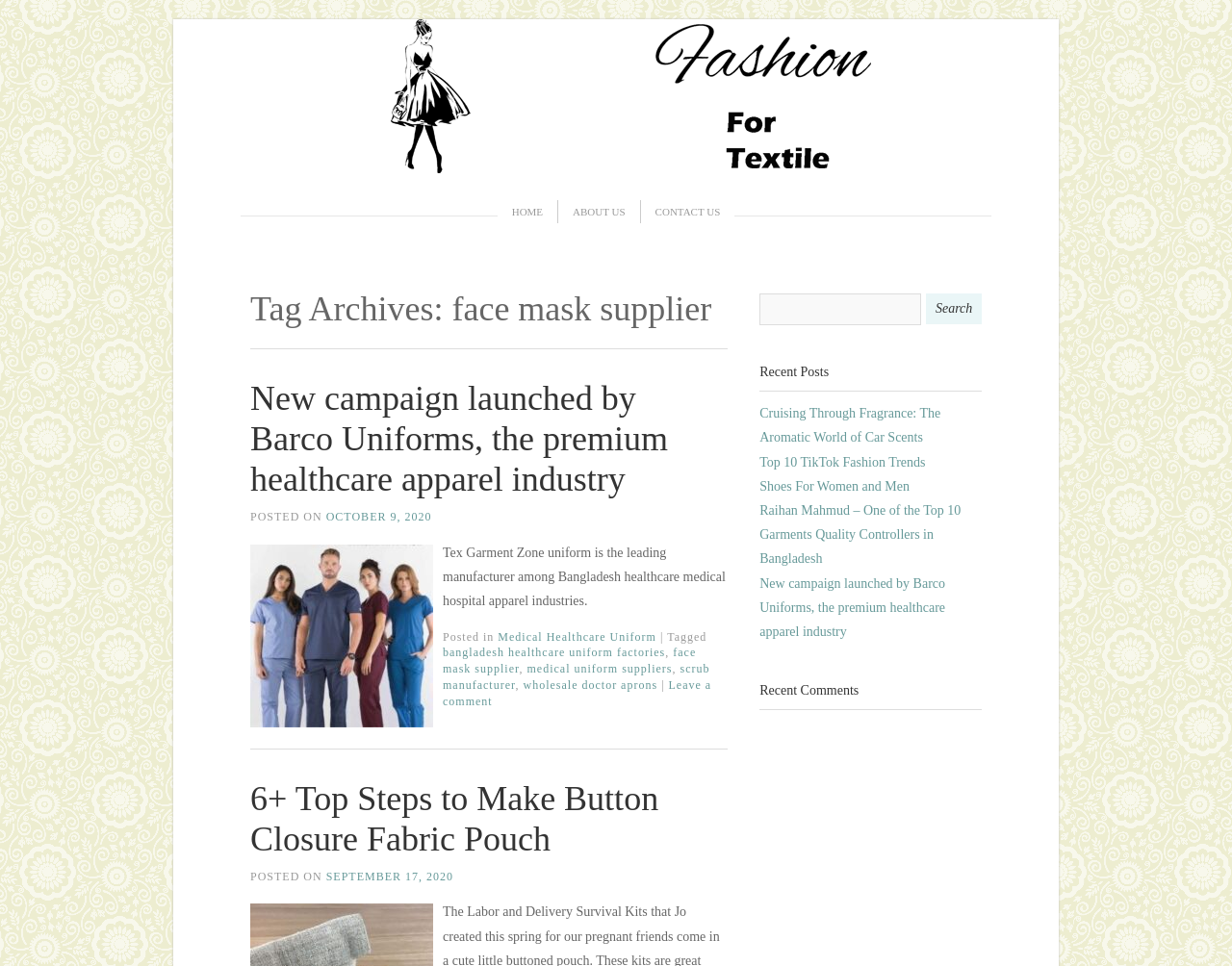Predict the bounding box coordinates for the UI element described as: "name="s"". The coordinates should be four float numbers between 0 and 1, presented as [left, top, right, bottom].

[0.617, 0.304, 0.748, 0.337]